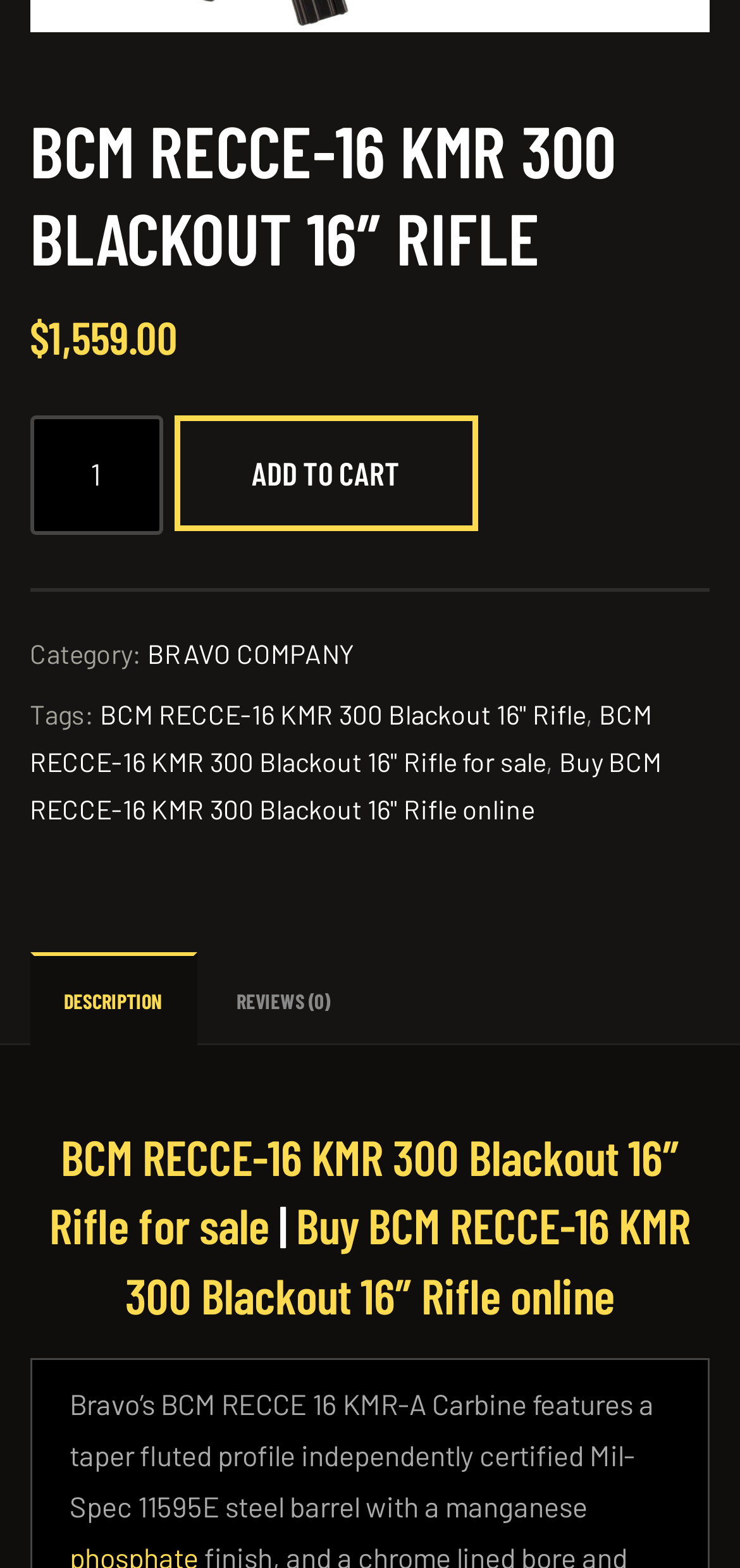Determine the bounding box coordinates of the clickable region to execute the instruction: "View product description". The coordinates should be four float numbers between 0 and 1, denoted as [left, top, right, bottom].

[0.045, 0.61, 0.26, 0.668]